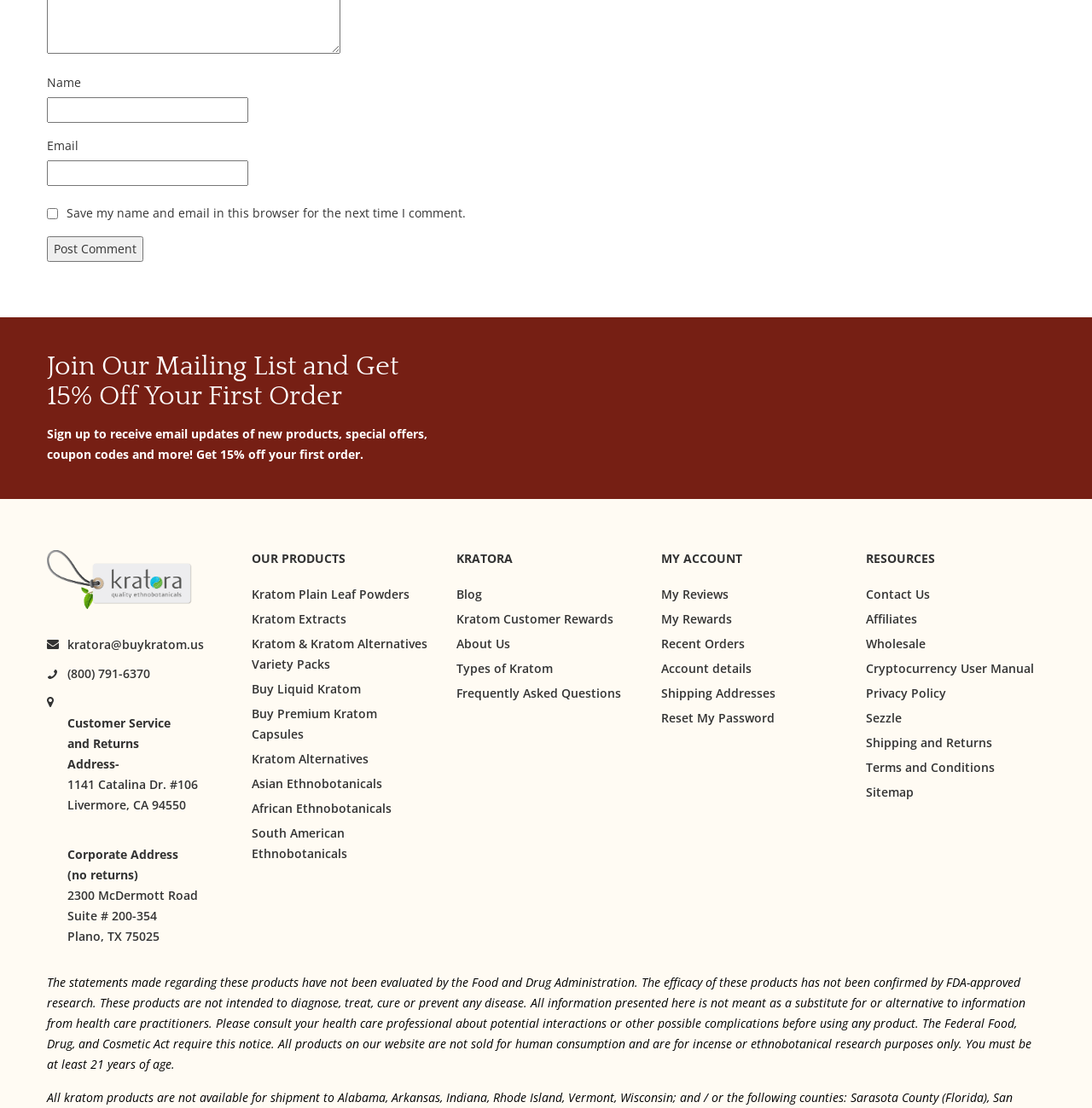Determine the bounding box coordinates (top-left x, top-left y, bottom-right x, bottom-right y) of the UI element described in the following text: Kratom Customer Rewards

[0.418, 0.55, 0.582, 0.572]